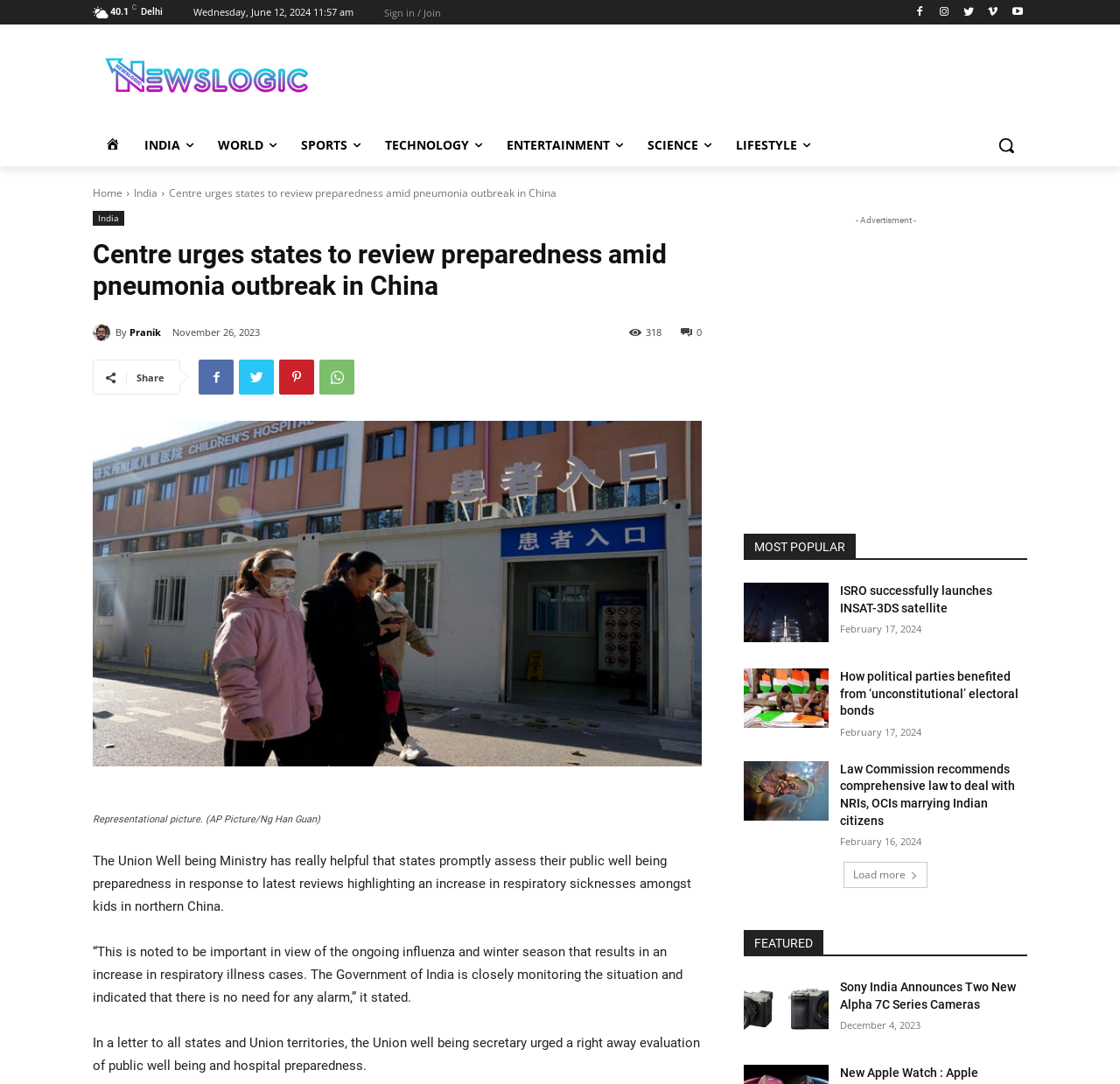Determine the bounding box coordinates of the clickable element to complete this instruction: "Load more news". Provide the coordinates in the format of four float numbers between 0 and 1, [left, top, right, bottom].

[0.753, 0.795, 0.828, 0.819]